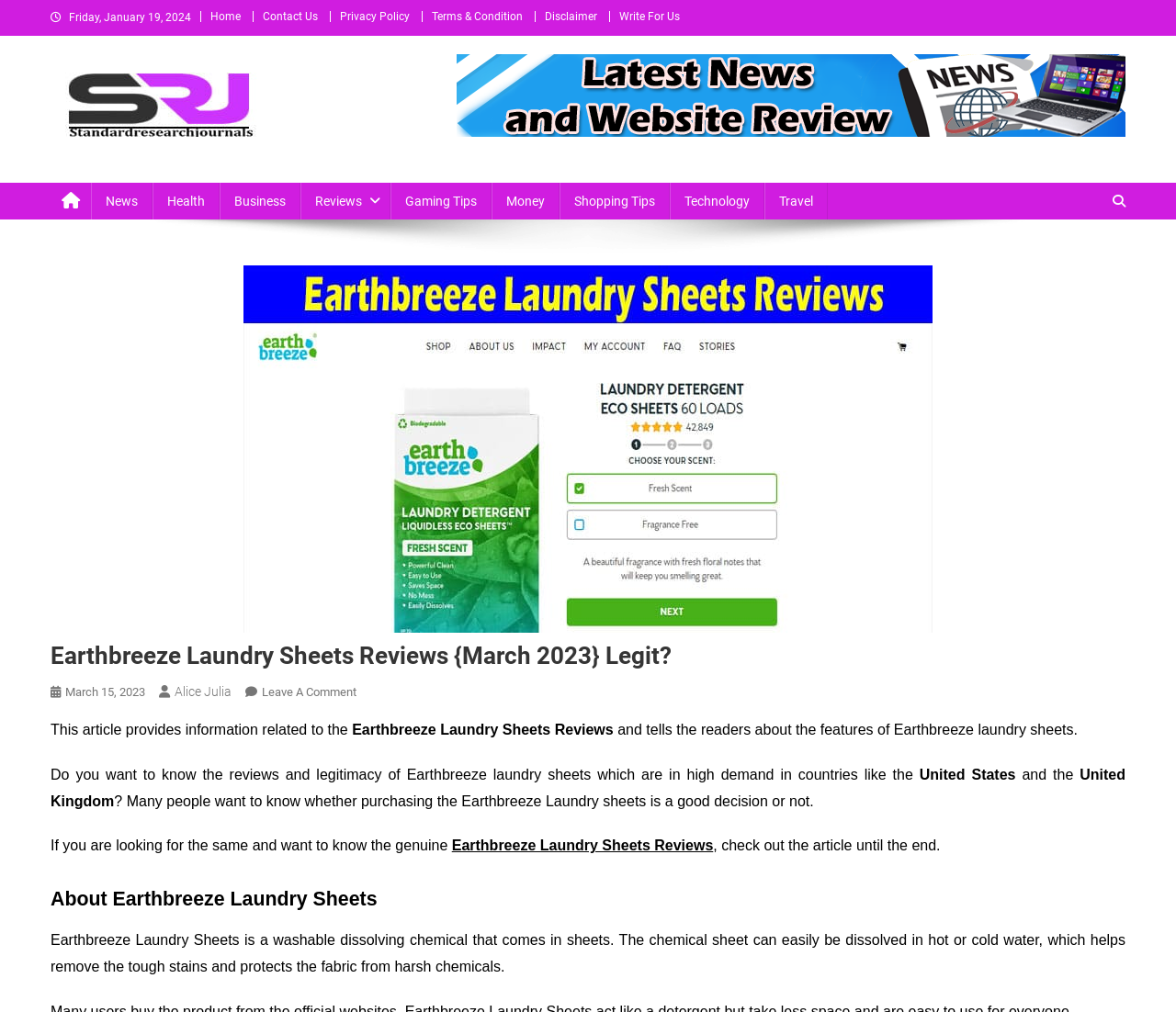Using the format (top-left x, top-left y, bottom-right x, bottom-right y), and given the element description, identify the bounding box coordinates within the screenshot: Terms & Condition

[0.367, 0.01, 0.445, 0.023]